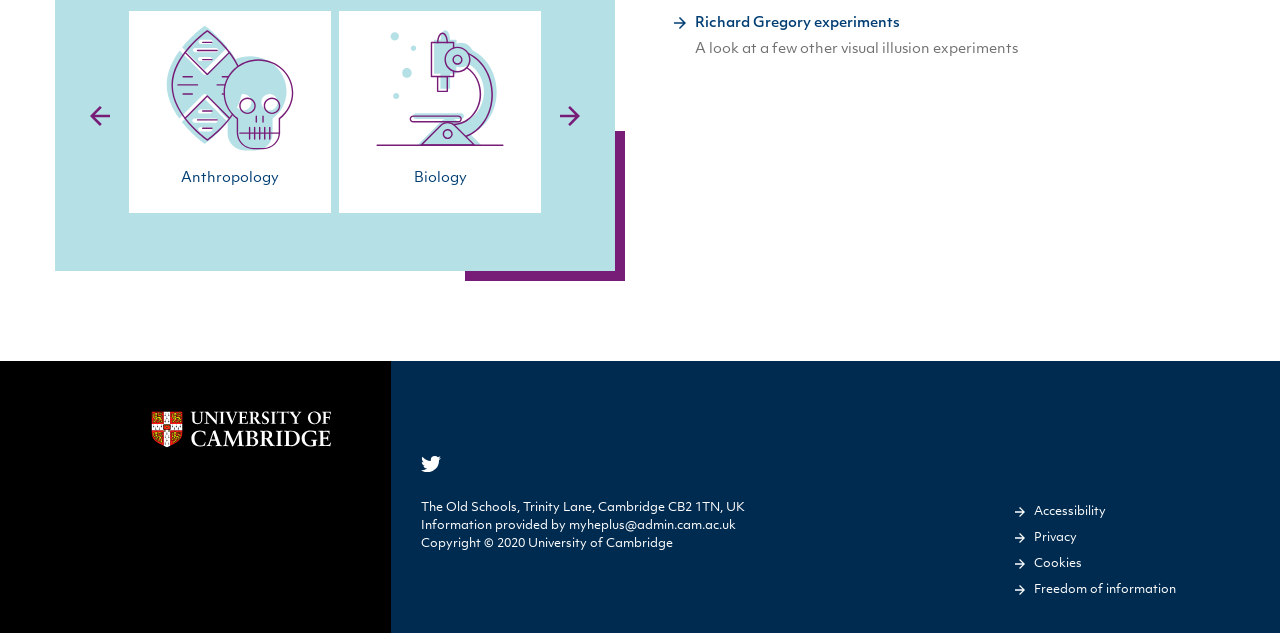What is the topic of the webpage?
Answer with a single word or short phrase according to what you see in the image.

Visual illusion experiments